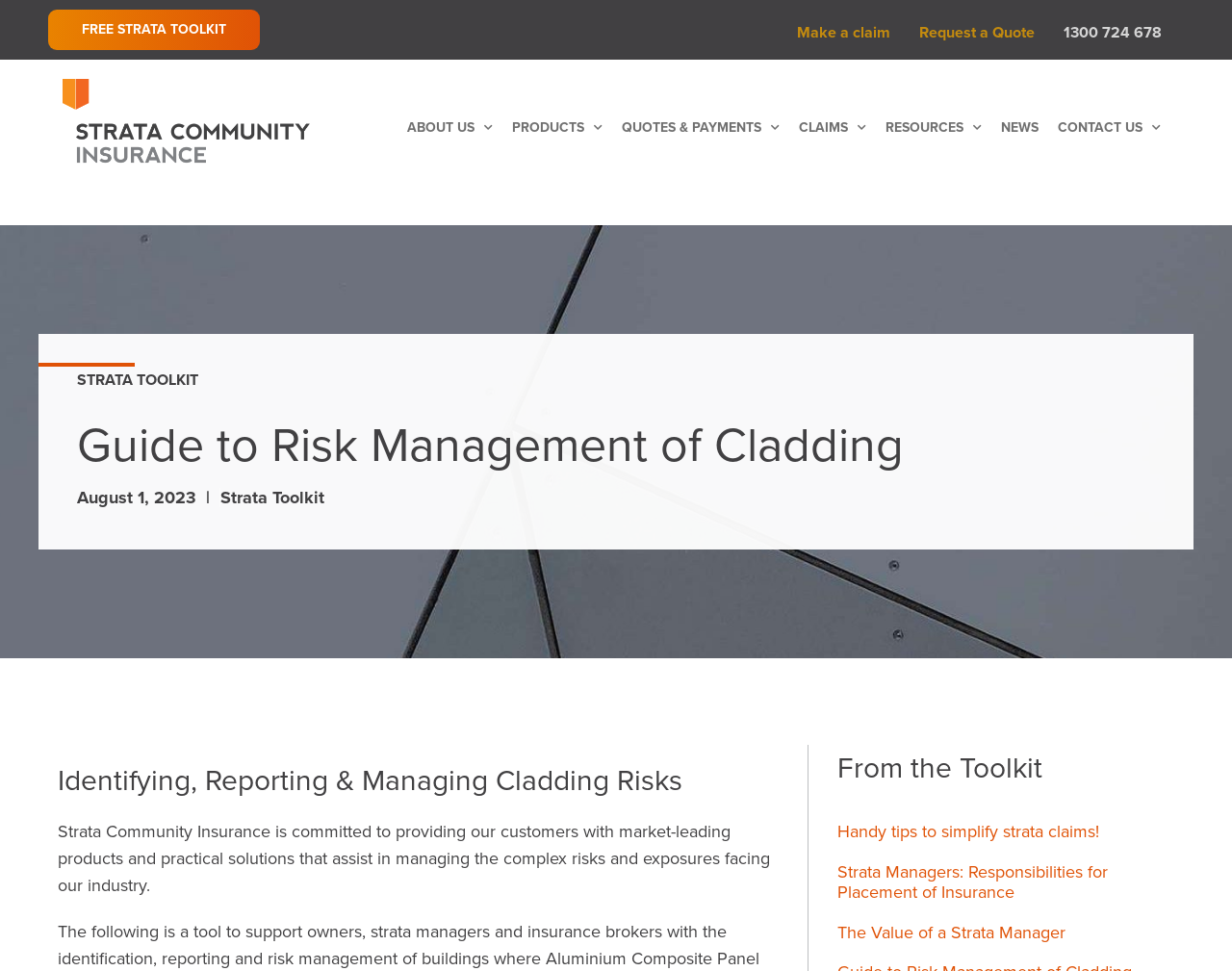What is the company providing market-leading products?
Refer to the image and respond with a one-word or short-phrase answer.

Strata Community Insurance